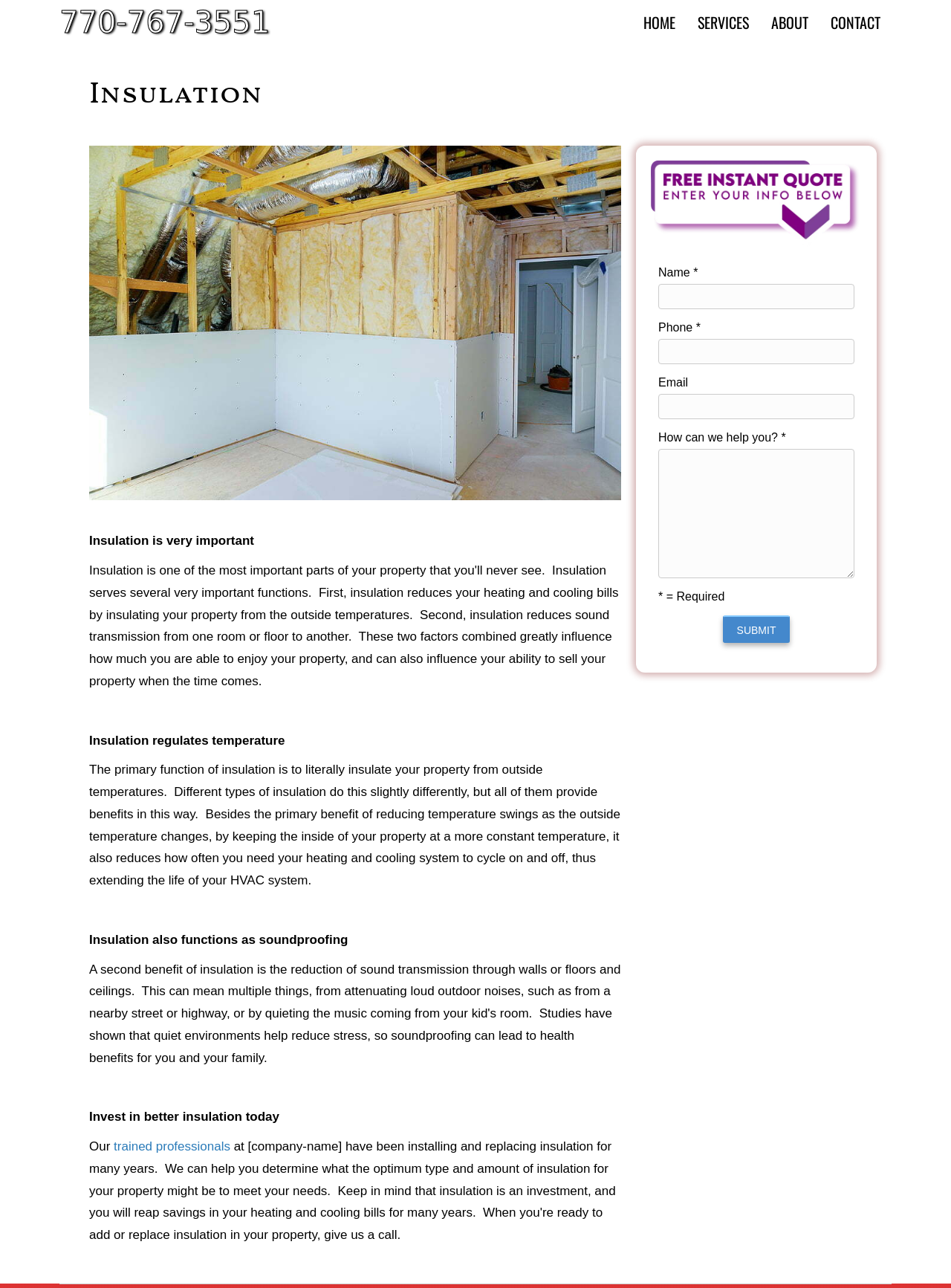Identify the bounding box coordinates for the element you need to click to achieve the following task: "Click the HOME link". The coordinates must be four float values ranging from 0 to 1, formatted as [left, top, right, bottom].

[0.665, 0.001, 0.722, 0.034]